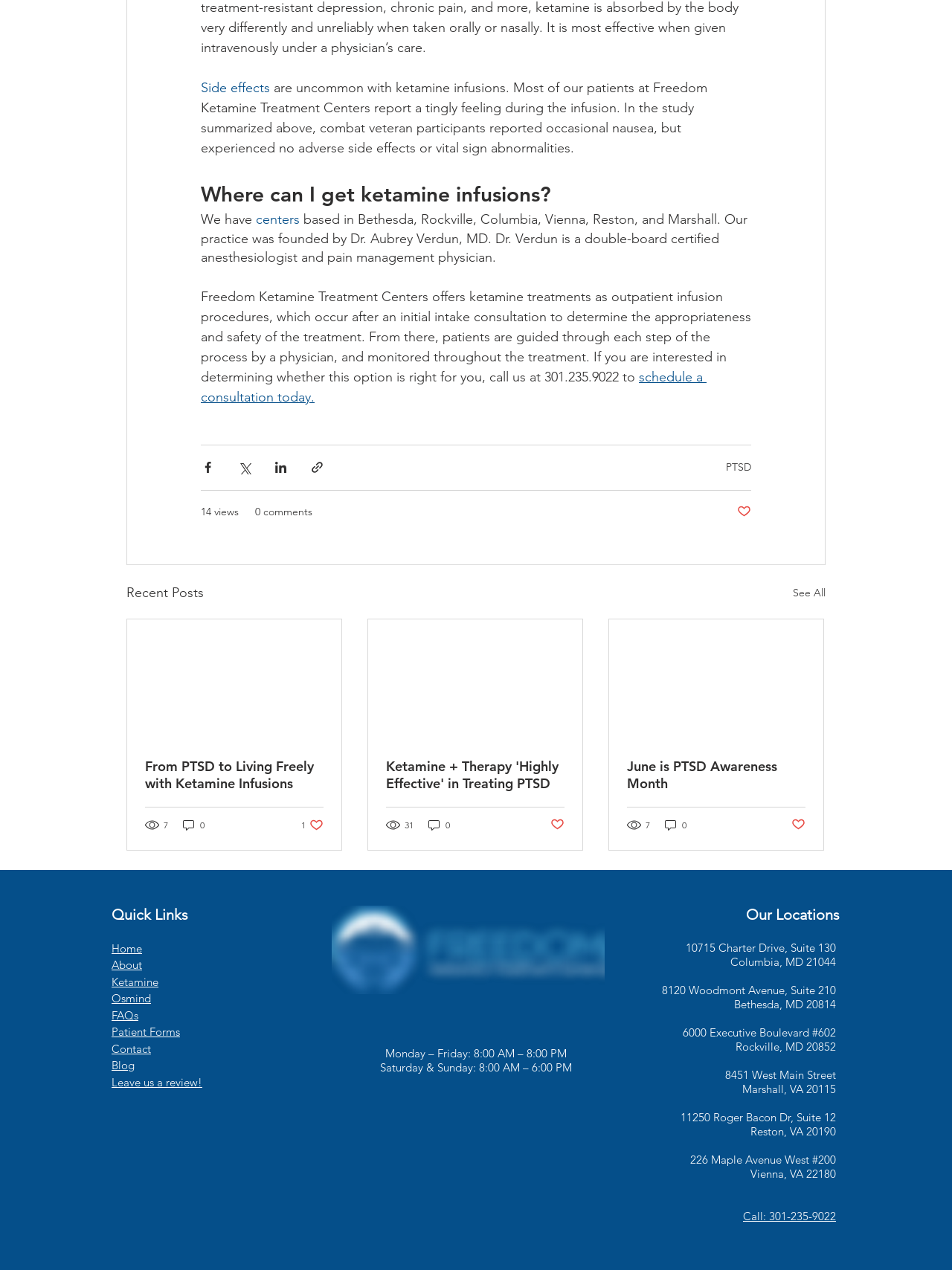Determine the bounding box for the UI element that matches this description: "centers".

[0.269, 0.166, 0.315, 0.179]